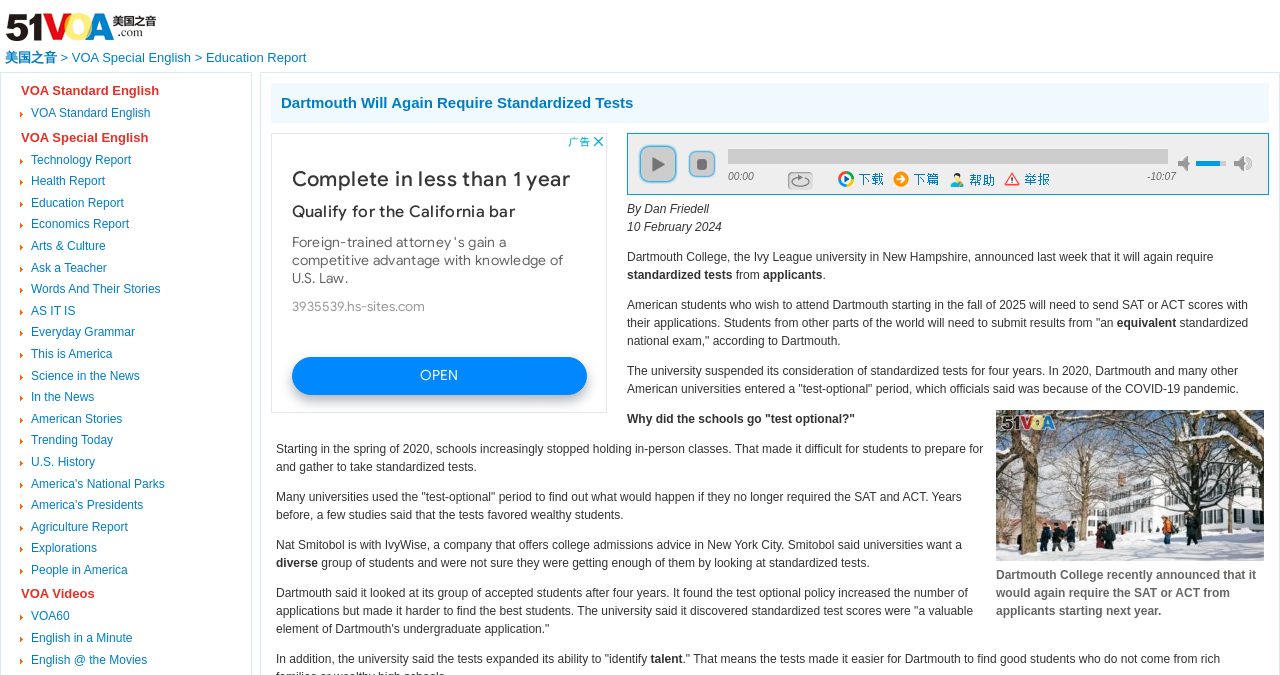Find the bounding box coordinates of the clickable area required to complete the following action: "click VOA美国之音".

[0.0, 0.047, 0.127, 0.07]